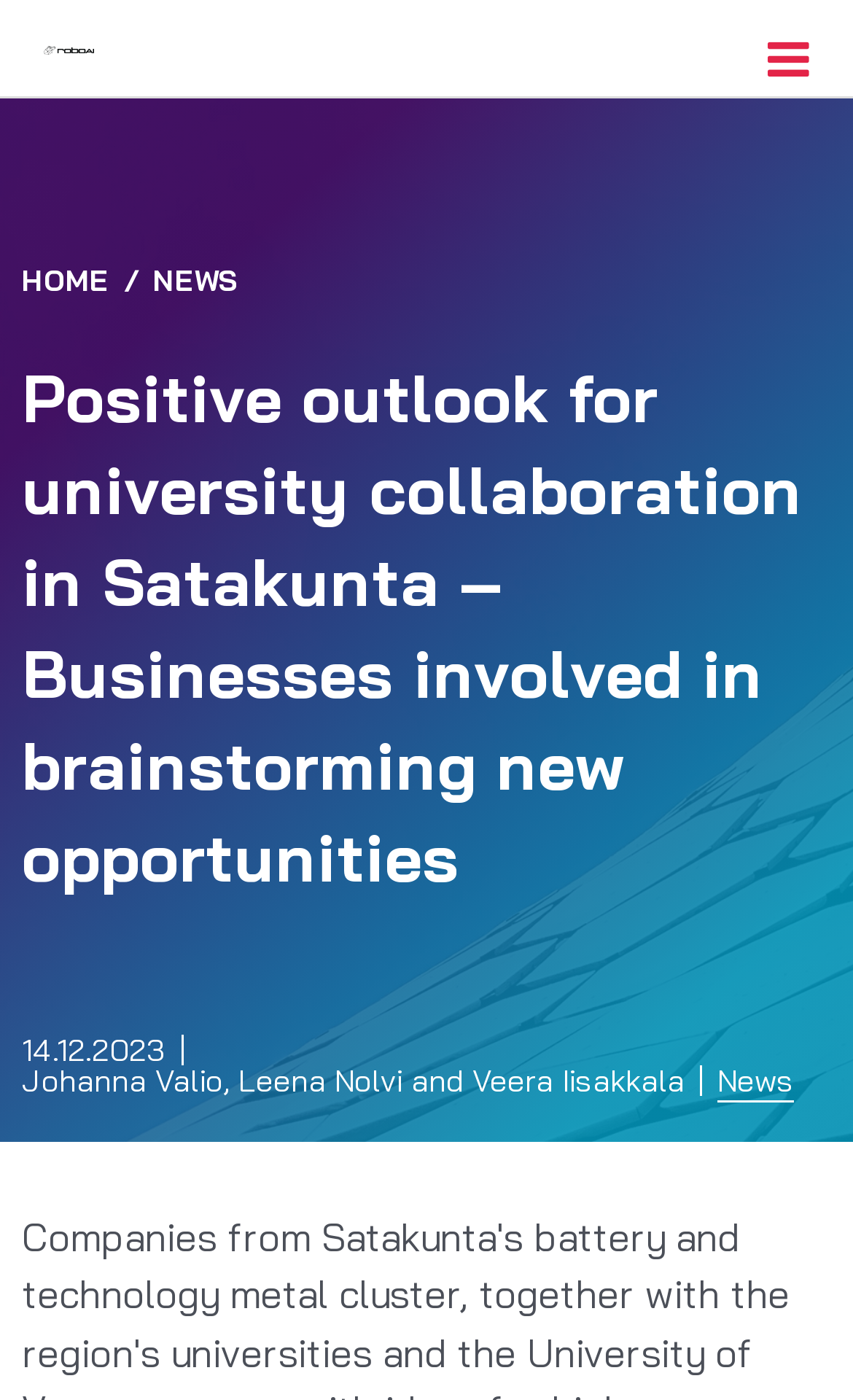Provide a brief response in the form of a single word or phrase:
What is the category of the article?

News